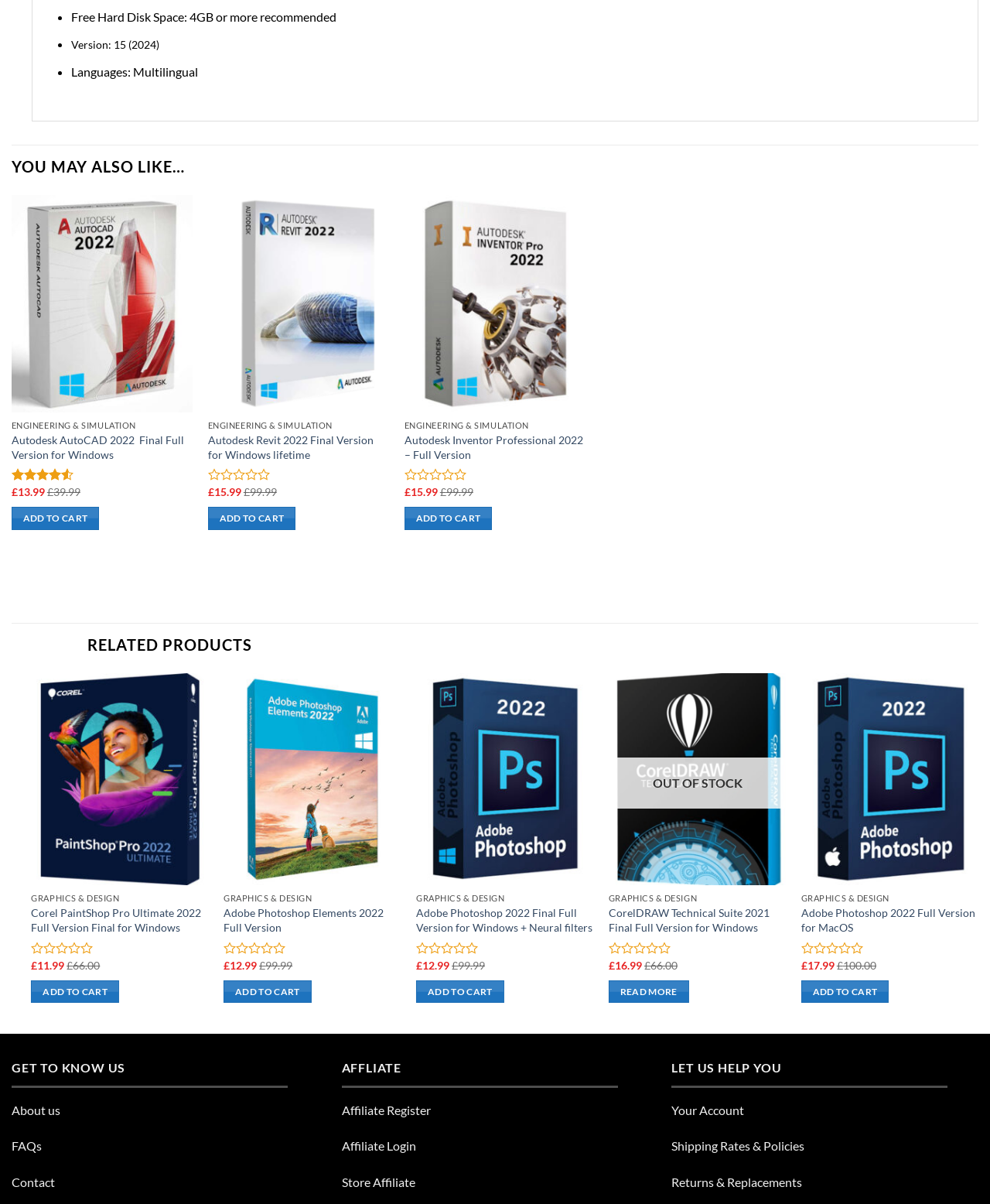Determine the bounding box coordinates of the clickable region to follow the instruction: "Add Autodesk AutoCAD 2022 to cart".

[0.012, 0.421, 0.1, 0.44]